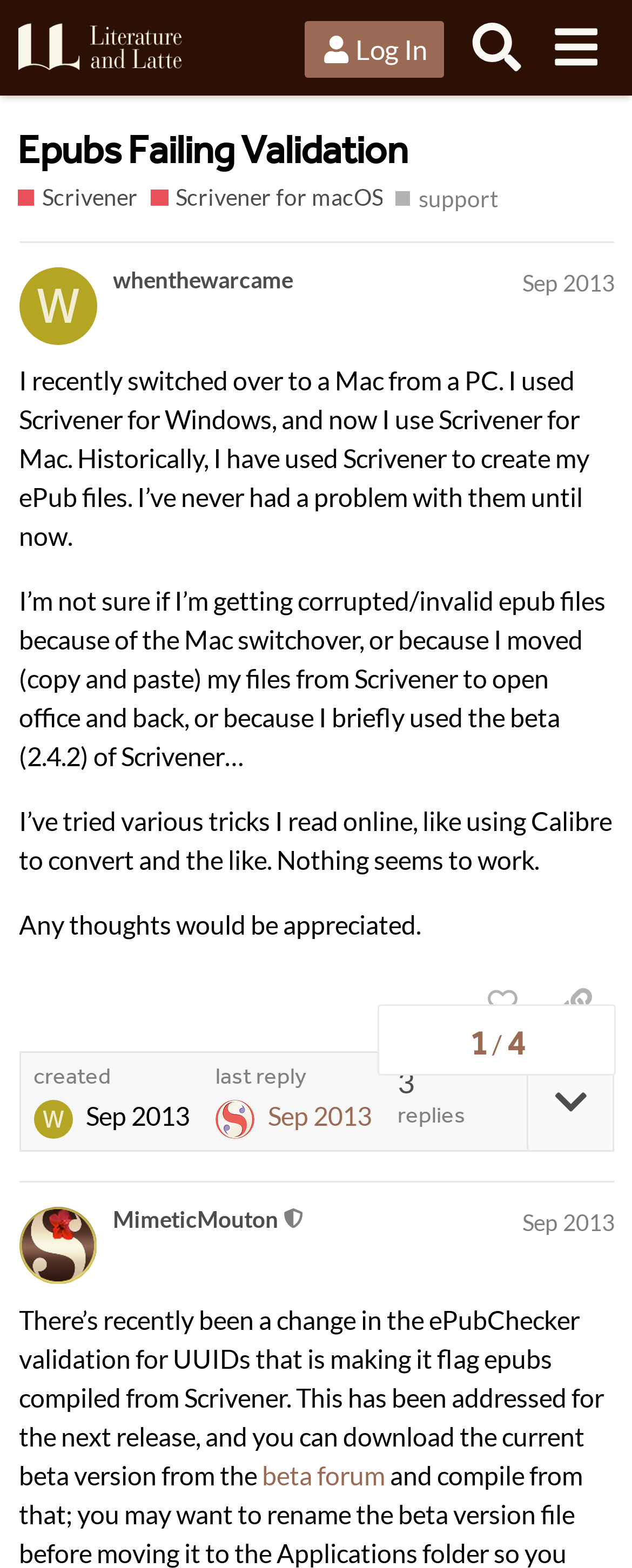Given the description title="like this post", predict the bounding box coordinates of the UI element. Ensure the coordinates are in the format (top-left x, top-left y, bottom-right x, bottom-right y) and all values are between 0 and 1.

[0.736, 0.619, 0.854, 0.66]